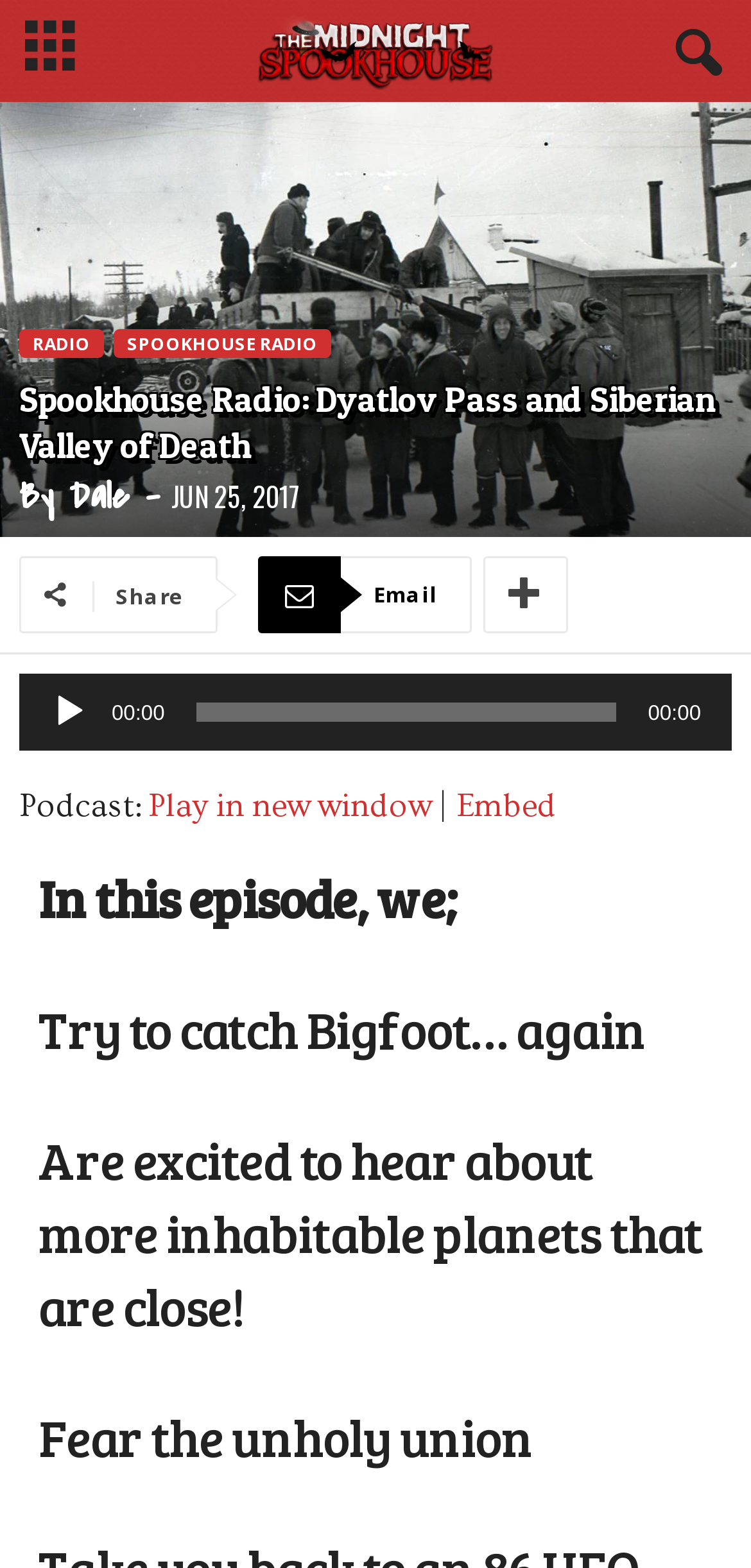Extract the bounding box of the UI element described as: "World Talent Advisors S.C.".

None